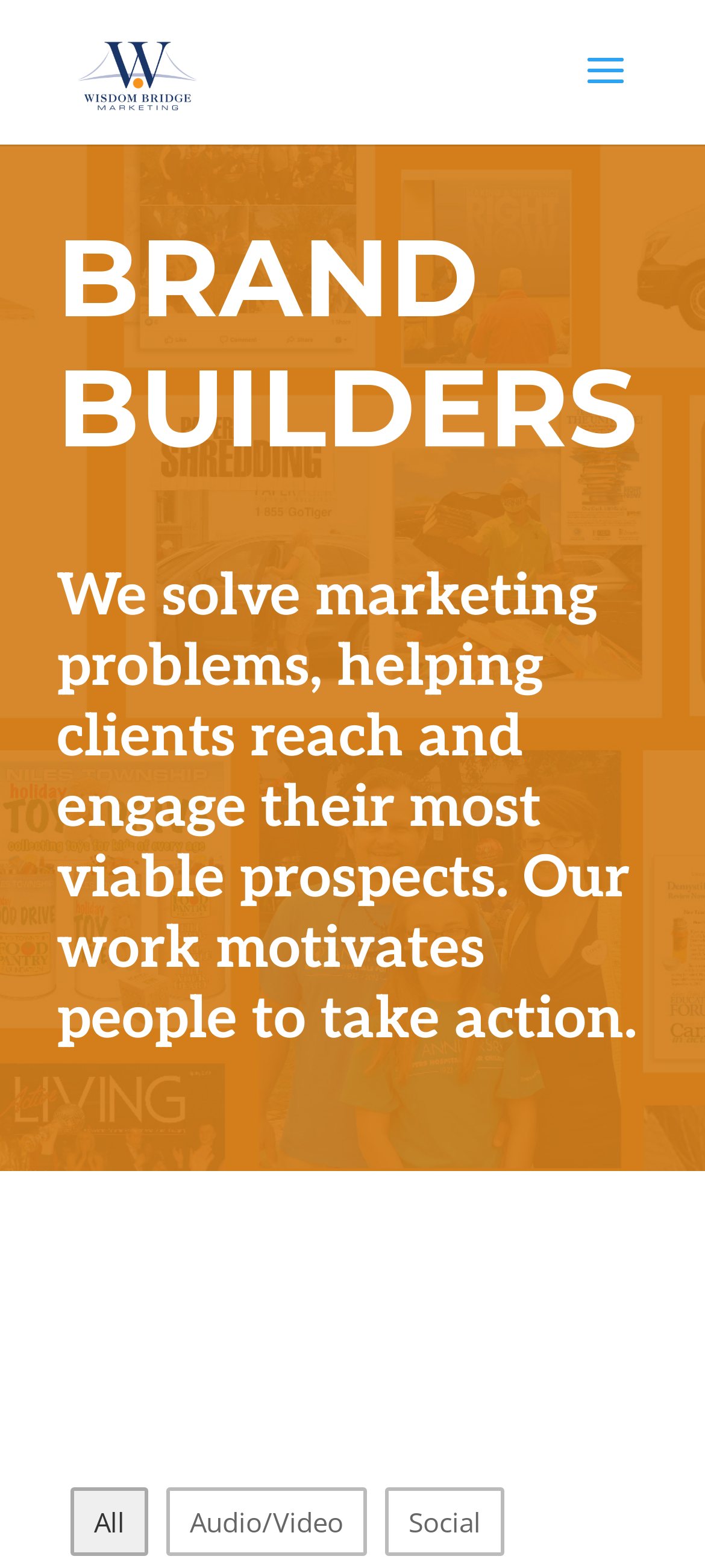Please answer the following question using a single word or phrase: 
How many categories of work are listed?

3